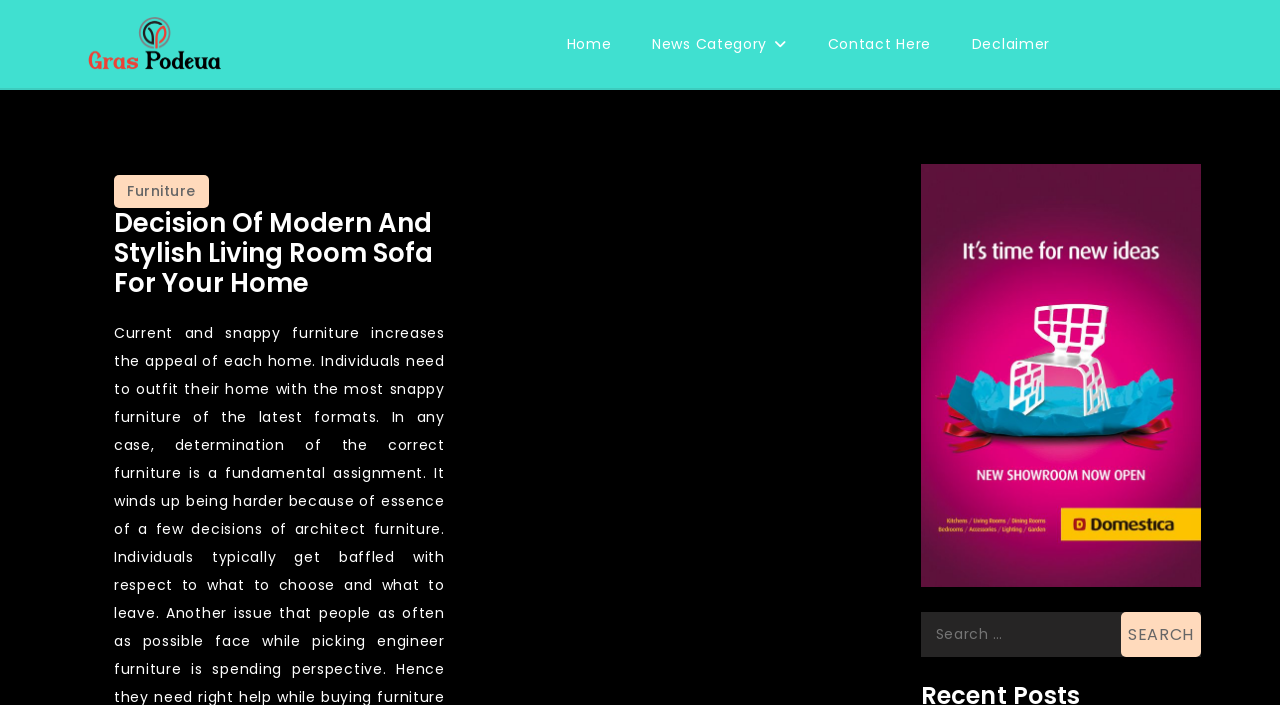Elaborate on the different components and information displayed on the webpage.

The webpage is about furniture, specifically showcasing a published book on the topic. At the top left, there is a prominent link and image combination with the title "Published book". Below this, there is a static text element with the phrase "Awesome news about everything you see". 

On the top right, there is a navigation menu with four links: "Home", "News Category", "Contact Here", and "Declaimer". The "Declaimer" link has a dropdown menu with a header and two links: "Furniture" and "Decision Of Modern And Stylish Living Room Sofa For Your Home", which is also a heading. 

At the bottom right, there is a search bar with a label "Search for:" and a search button with the text "SEARCH".